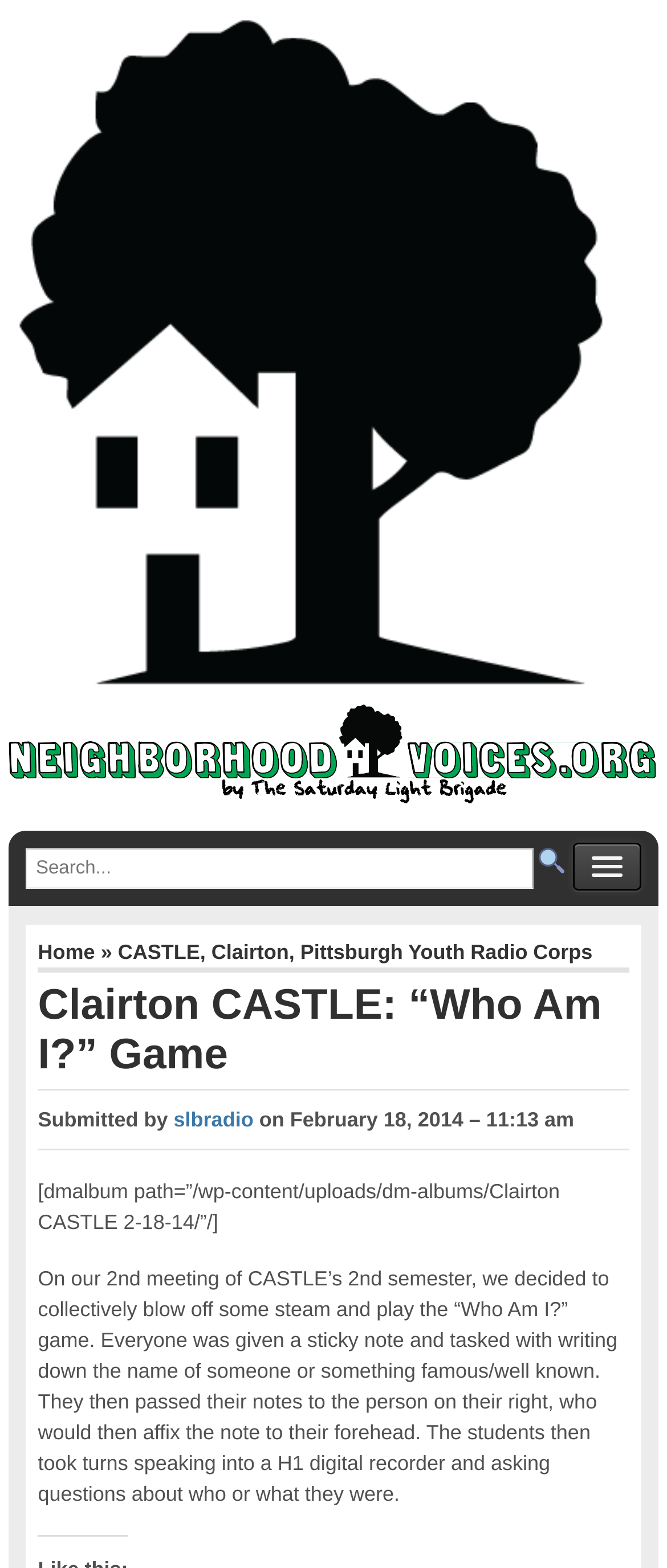Please answer the following question using a single word or phrase: 
What is the name of the game played by CASTLE students?

Who Am I?